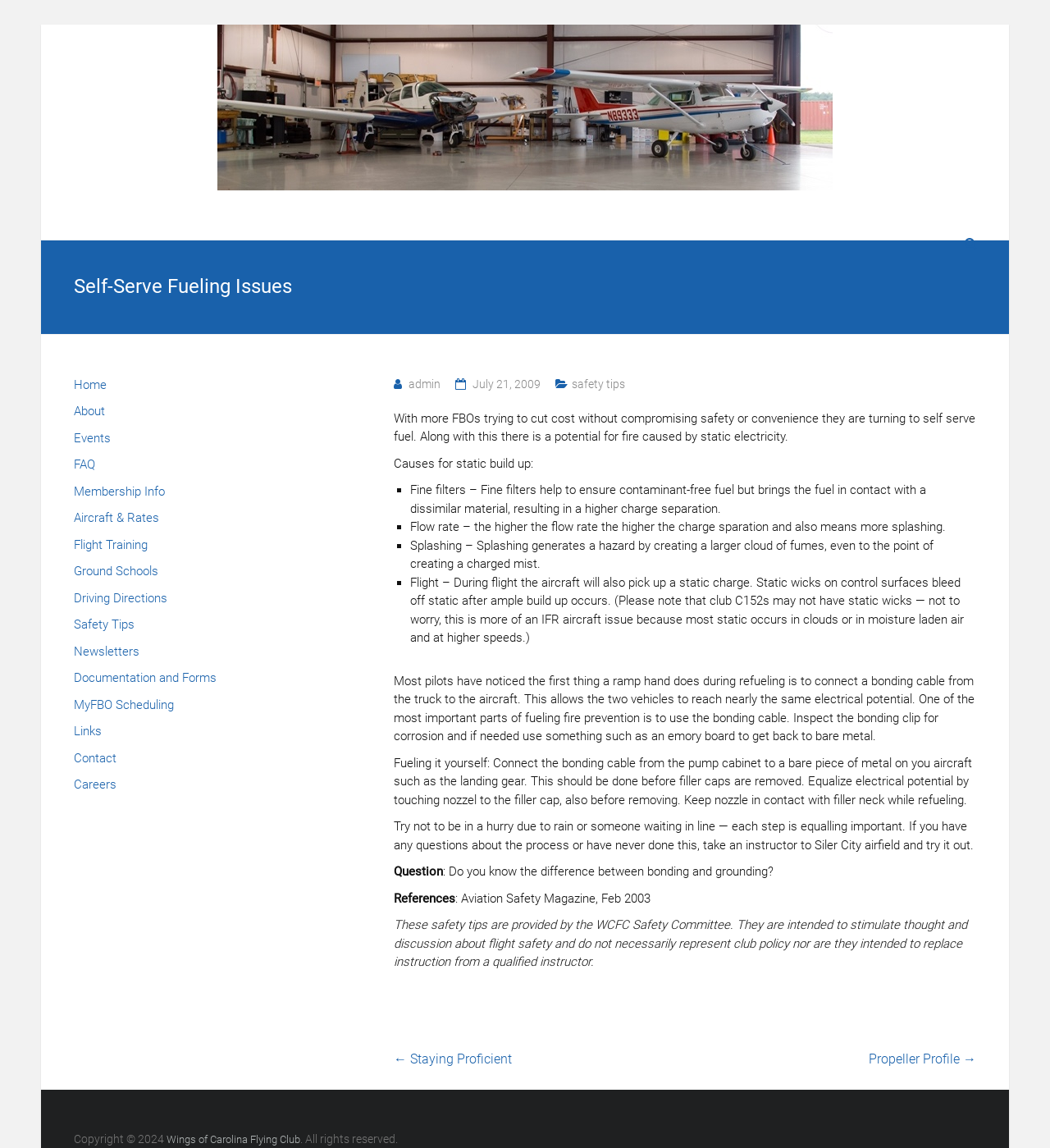Please identify the bounding box coordinates of the region to click in order to complete the task: "Go to 'Safety Tips'". The coordinates must be four float numbers between 0 and 1, specified as [left, top, right, bottom].

[0.07, 0.536, 0.128, 0.559]